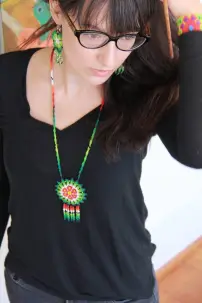Illustrate the image with a detailed caption.

In this vibrant image, a woman with long, dark hair is captured looking down thoughtfully. She wears a stylish black top that accentuates her figure and features a striking beaded necklace with a colorful pendant, adorned with intricate patterns. The pendant stands out with lively hues of green, red, and yellow, reflecting a playful yet elegant style. Her outfit is complemented by matching earrings that echo the colors of her necklace, creating a cohesive and eye-catching look. The background is softly blurred, allowing the focus to remain on her and her expressive accessories, which suggest a connection to artistic or cultural heritage. The overall composition conveys a sense of creativity and warmth, showcasing the woman's unique fashion sense against a softly lit backdrop.